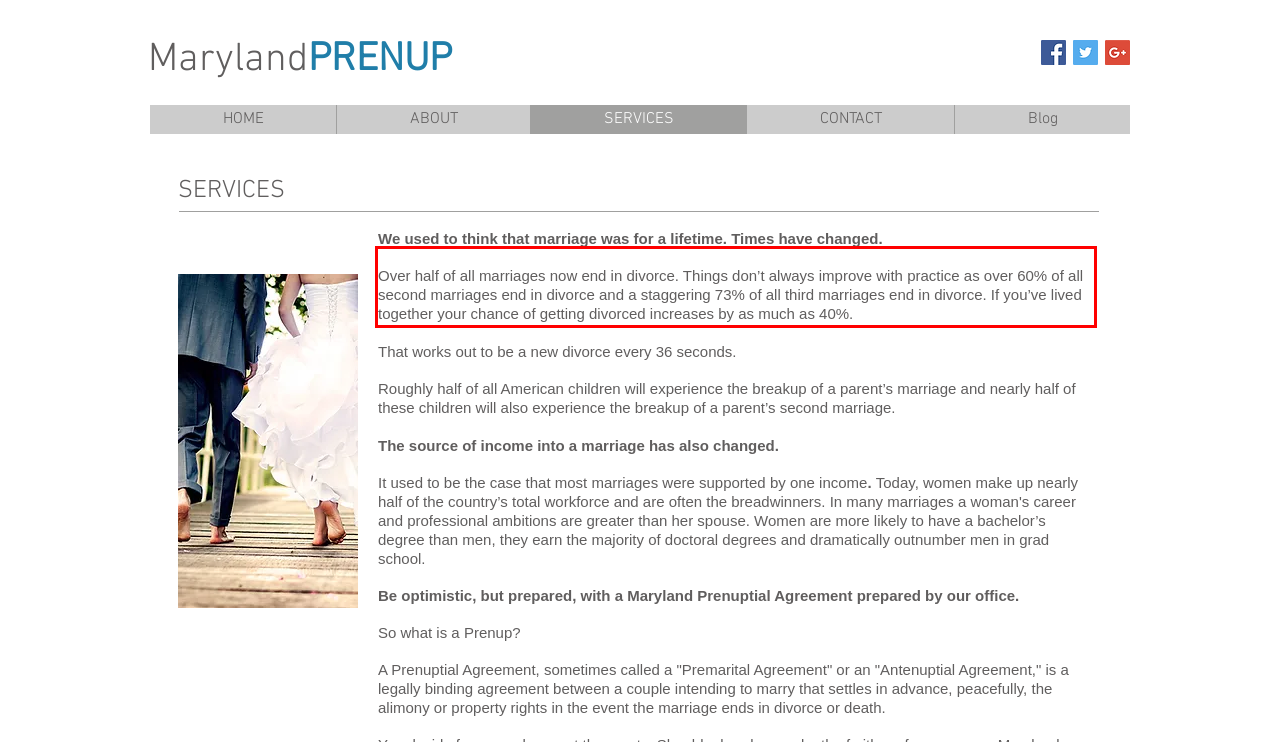Given the screenshot of the webpage, identify the red bounding box, and recognize the text content inside that red bounding box.

Over half of all marriages now end in divorce. Things don’t always improve with practice as over 60% of all second marriages end in divorce and a staggering 73% of all third marriages end in divorce. If you’ve lived together your chance of getting divorced increases by as much as 40%.